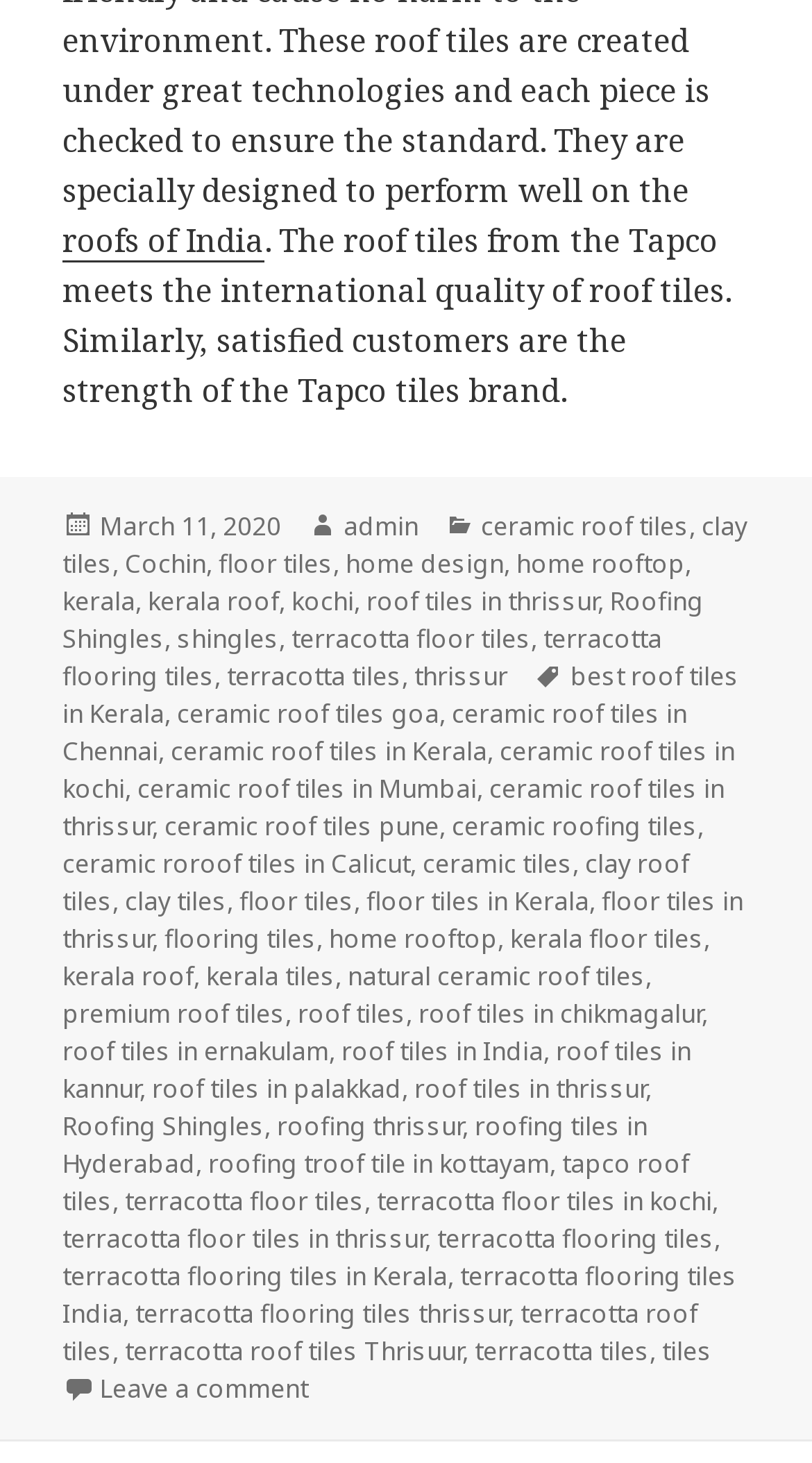Please provide the bounding box coordinate of the region that matches the element description: roofs of India. Coordinates should be in the format (top-left x, top-left y, bottom-right x, bottom-right y) and all values should be between 0 and 1.

[0.077, 0.149, 0.326, 0.179]